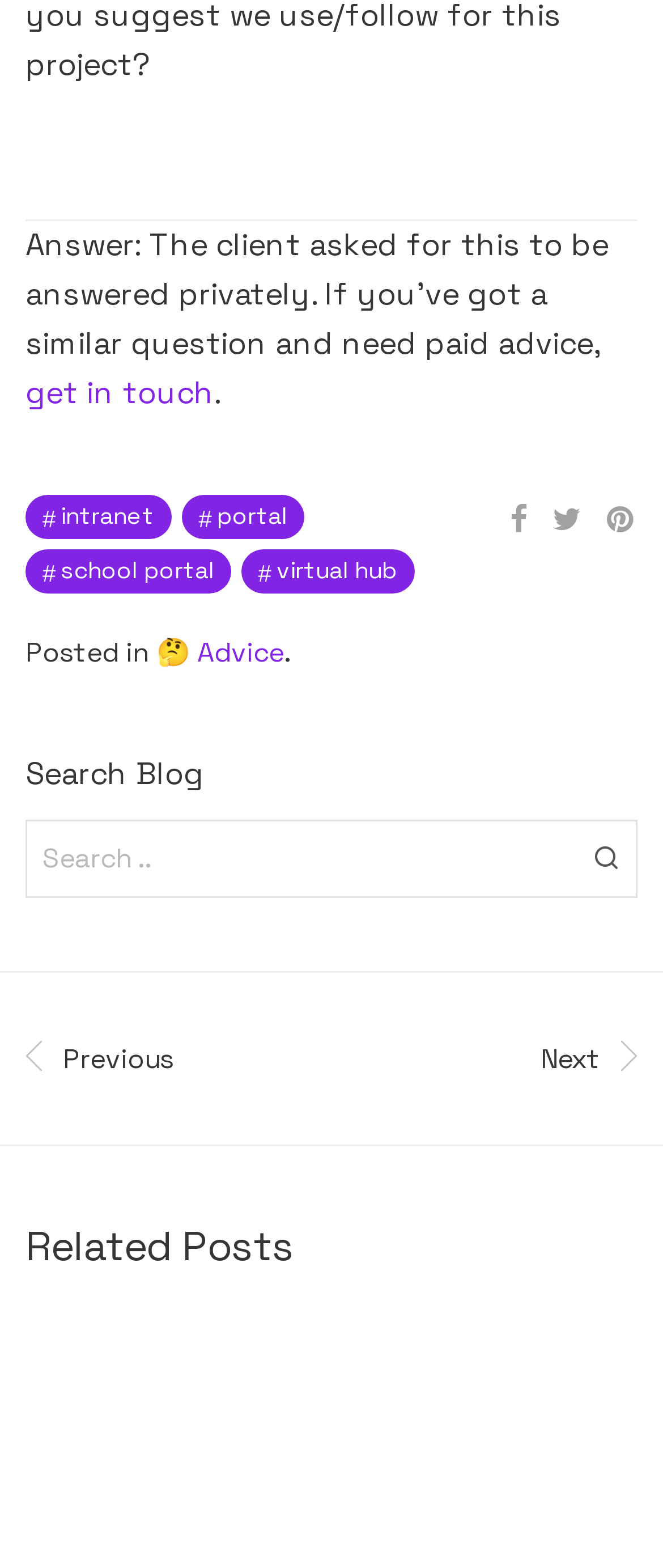Show the bounding box coordinates for the HTML element as described: "Previous".

[0.038, 0.663, 0.462, 0.688]